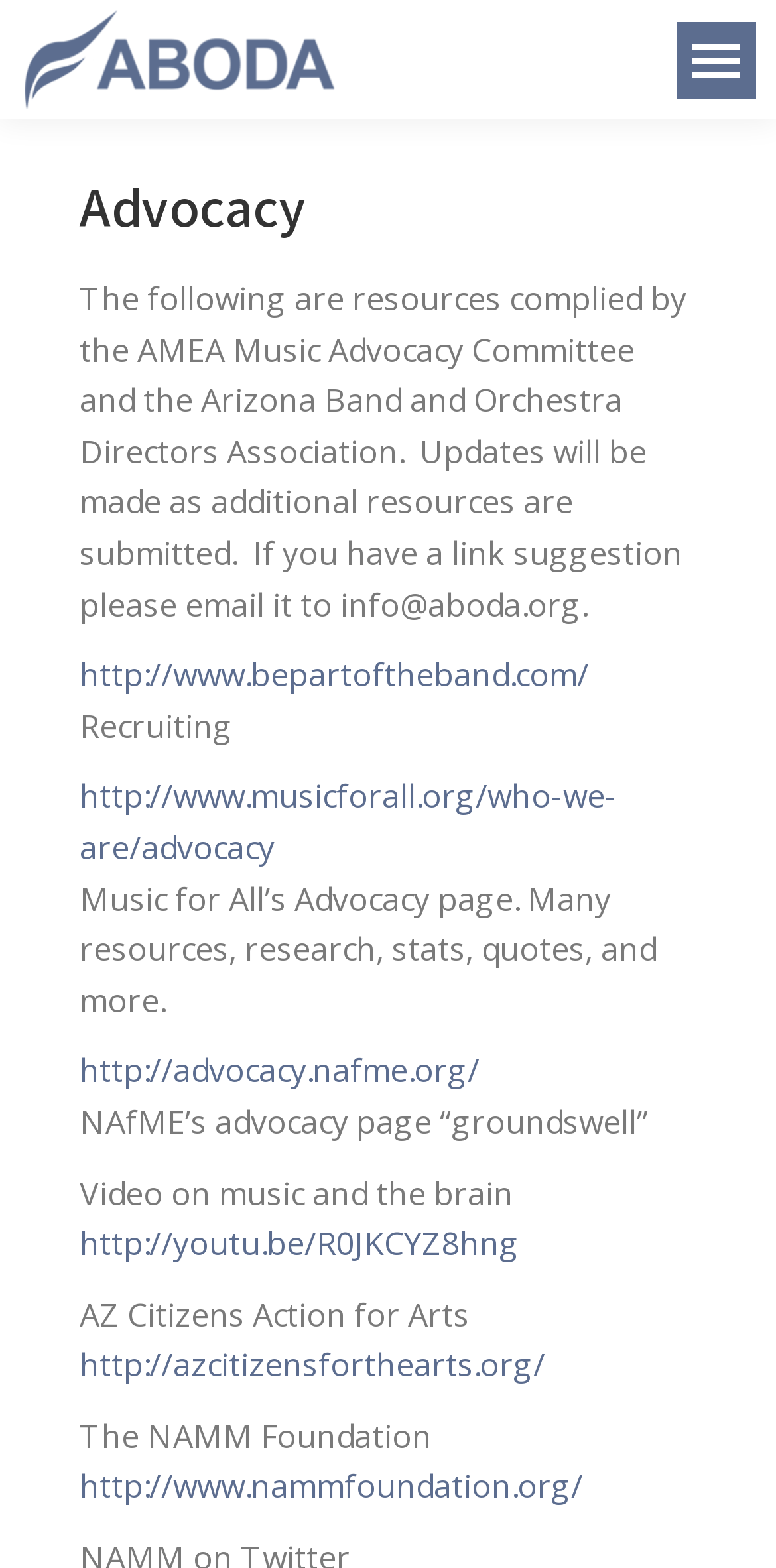Find the bounding box coordinates for the HTML element described as: "Go to Top". The coordinates should consist of four float values between 0 and 1, i.e., [left, top, right, bottom].

[0.872, 0.779, 0.974, 0.83]